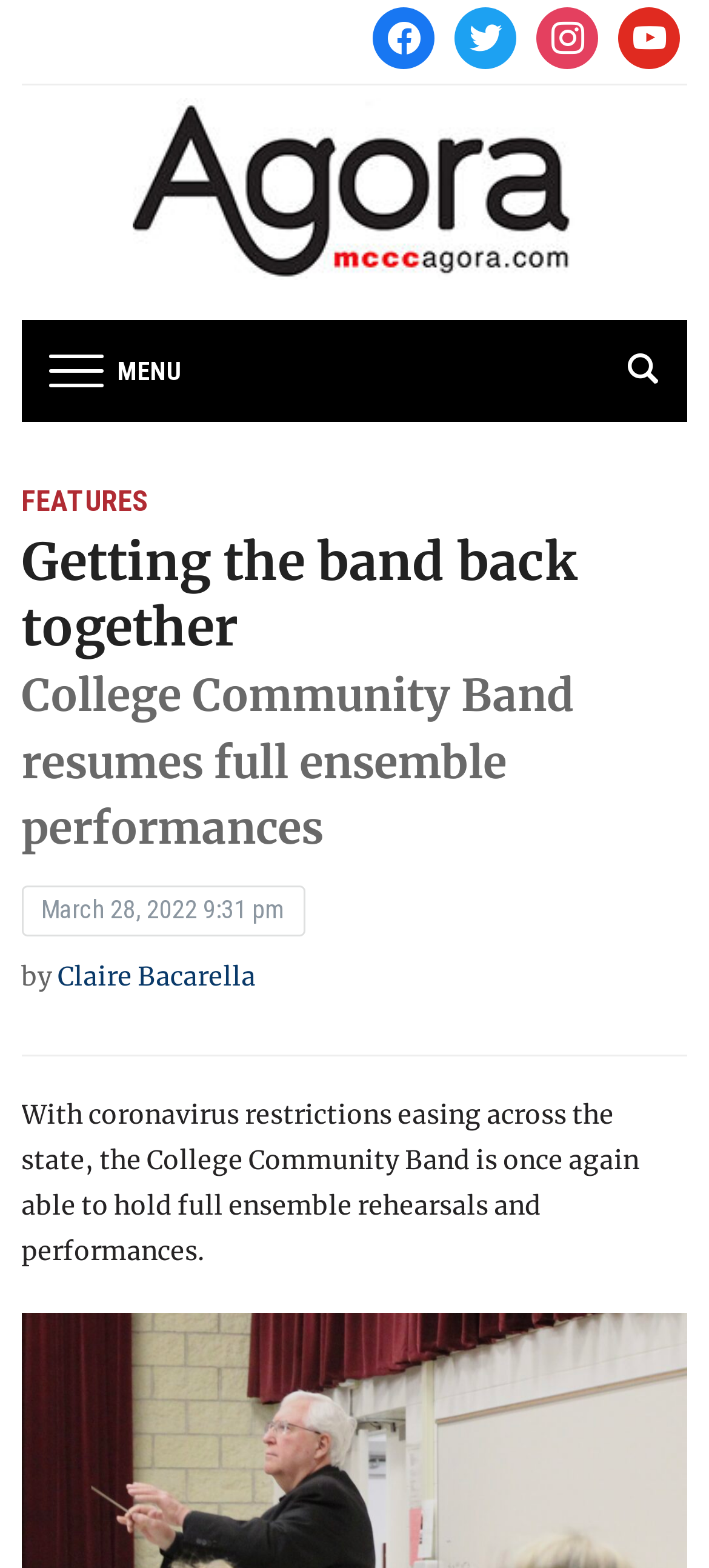Identify the bounding box of the UI element that matches this description: "Claire Bacarella".

[0.081, 0.612, 0.361, 0.633]